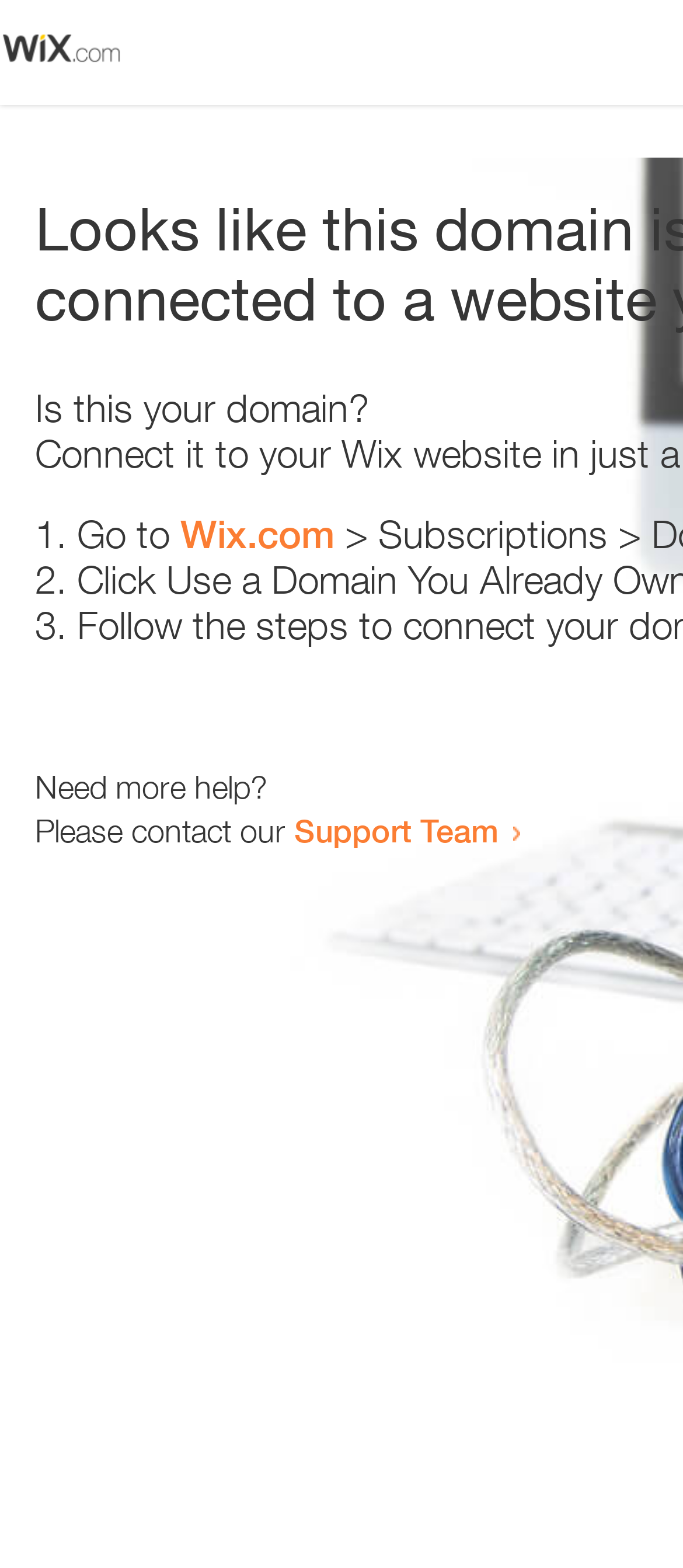Elaborate on the different components and information displayed on the webpage.

The webpage appears to be an error page, with a small image at the top left corner. Below the image, there is a question "Is this your domain?" in a prominent position. 

To the right of the question, there is a numbered list with three items. The first item starts with "1." and suggests going to "Wix.com". The second item starts with "2." and the third item starts with "3.", but their contents are not specified. 

Below the list, there is a message "Need more help?" followed by a sentence "Please contact our Support Team" with a link to the Support Team. The link is positioned to the right of the sentence.